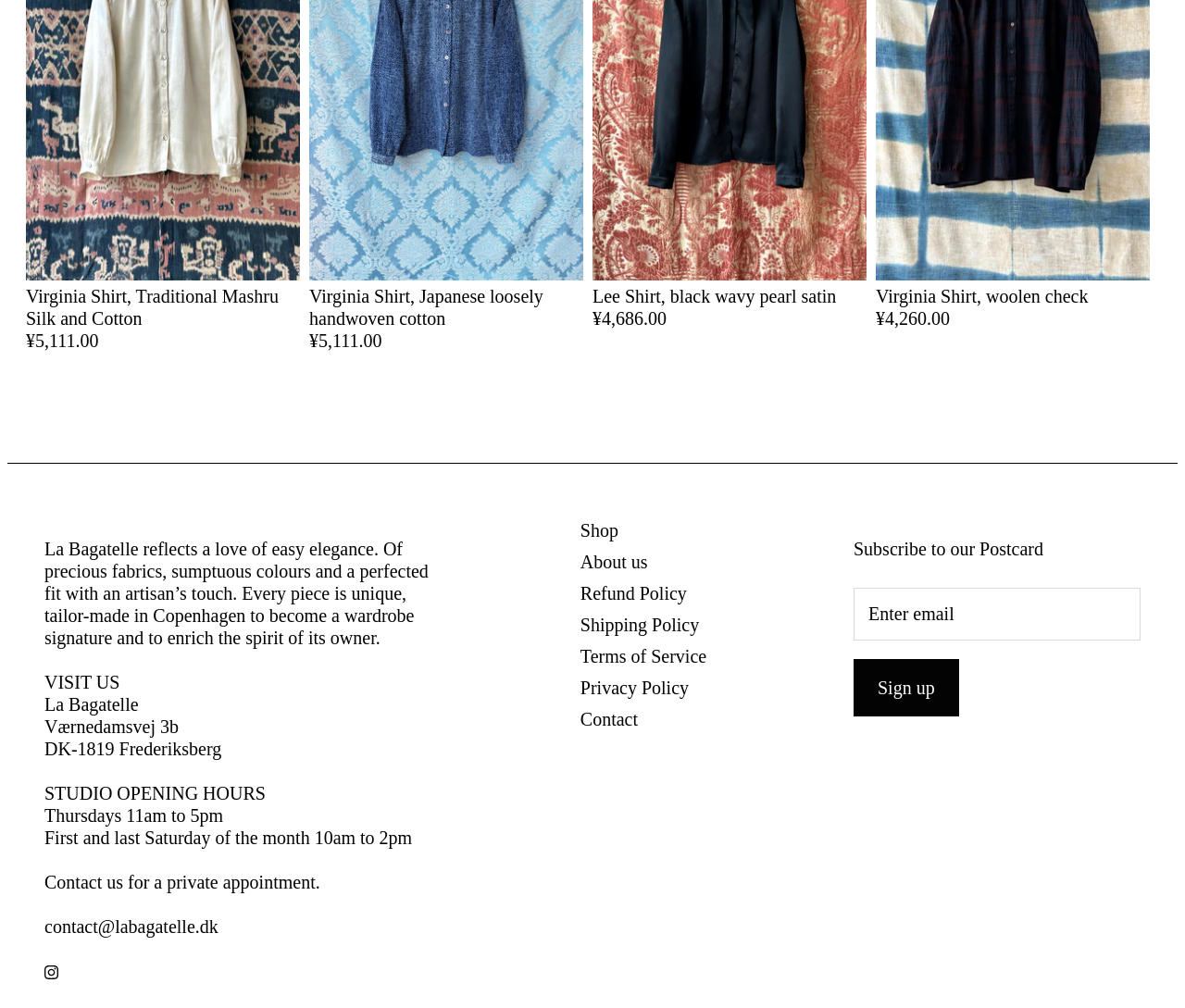Find the bounding box coordinates for the HTML element specified by: "contact@labagatelle.dk".

[0.038, 0.909, 0.184, 0.929]